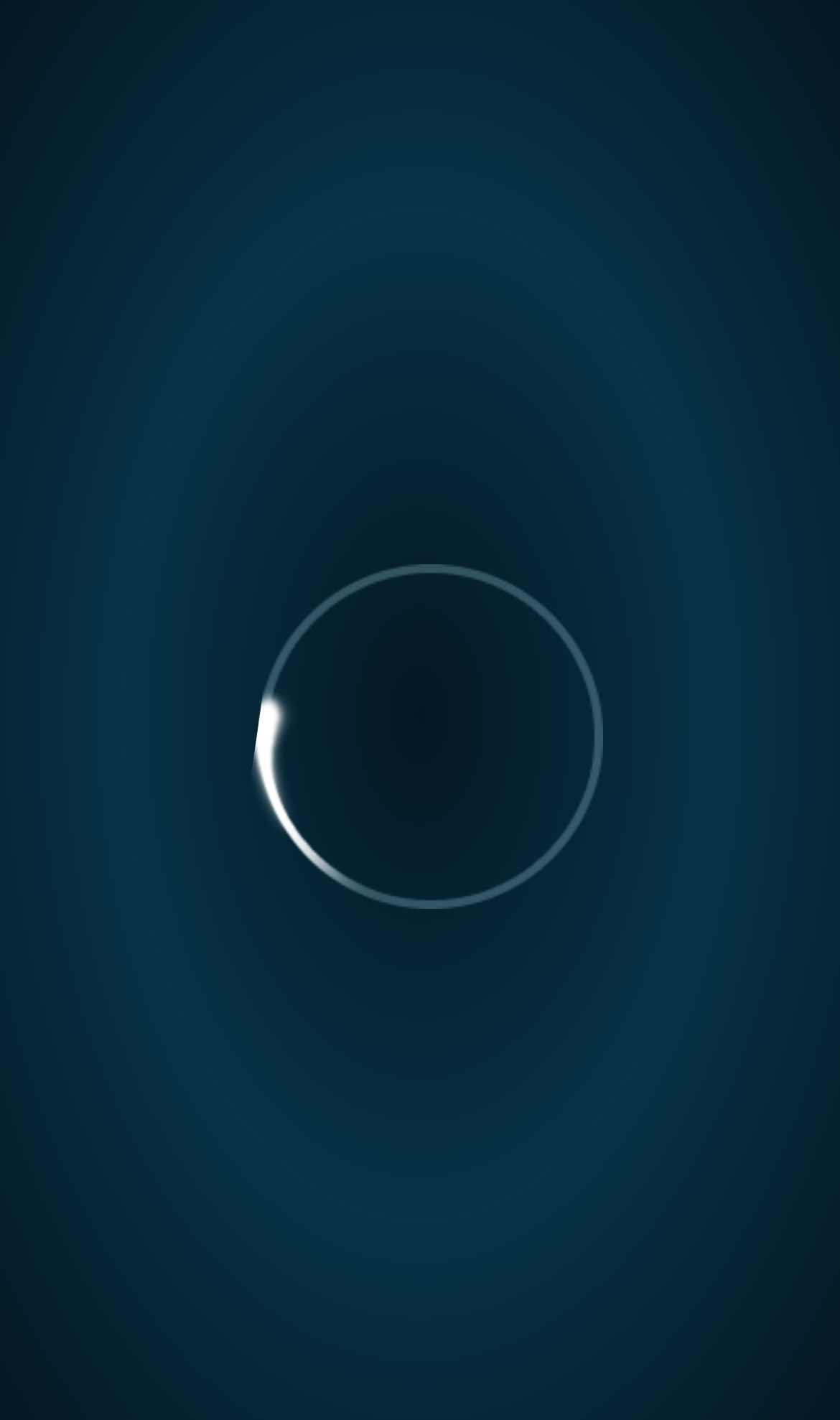Highlight the bounding box coordinates of the element you need to click to perform the following instruction: "Contact via Skype."

[0.89, 0.009, 0.949, 0.036]